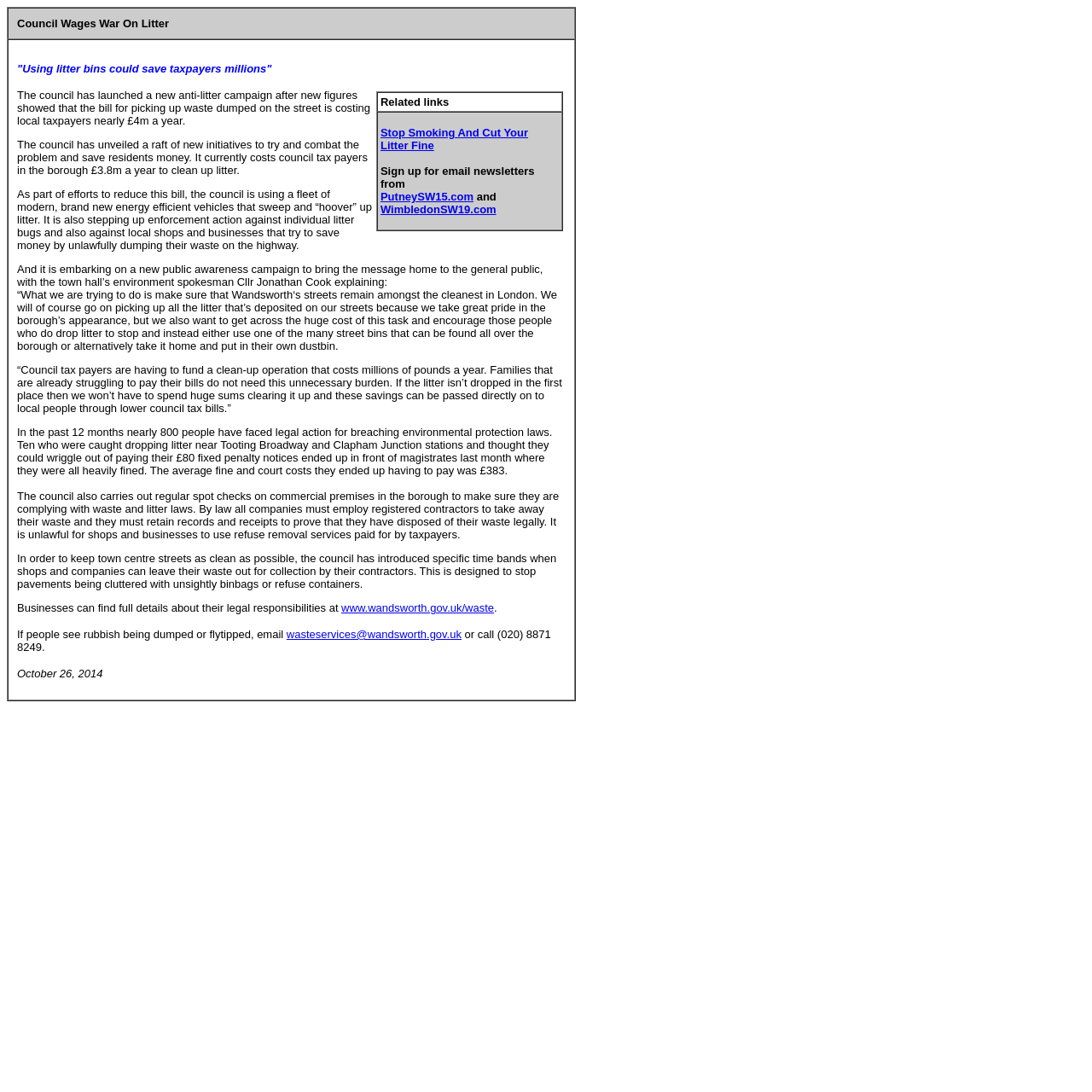Produce a meticulous description of the webpage.

This webpage is about a news story on West and Southwest London, specifically about the council's efforts to combat littering in Putney and Wandsworth. At the top of the page, there is a table with a header cell containing the title "Council Wages War On Litter In Putney & Wandsworth". Below this, there is a large block of text that describes the council's new anti-litter campaign, including the costs of cleaning up litter, the measures being taken to reduce littering, and the consequences for those who do not comply with waste and litter laws.

To the right of this text, there is a smaller table with a header cell containing the text "Related links". This table has two rows, each with a link to a related news story, including one about stopping smoking and cutting litter fines.

The main text is divided into several paragraphs, each describing a different aspect of the council's campaign. There are a total of 13 paragraphs, with some quotes from the town hall's environment spokesman, Cllr Jonathan Cook. The text also includes information on the legal action taken against those who breach environmental protection laws and the measures being taken to keep town centre streets clean.

At the bottom of the page, there is a link to a website with more information on waste and litter laws, as well as contact information for reporting rubbish being dumped or flytipped. The page ends with the date "October 26, 2014".